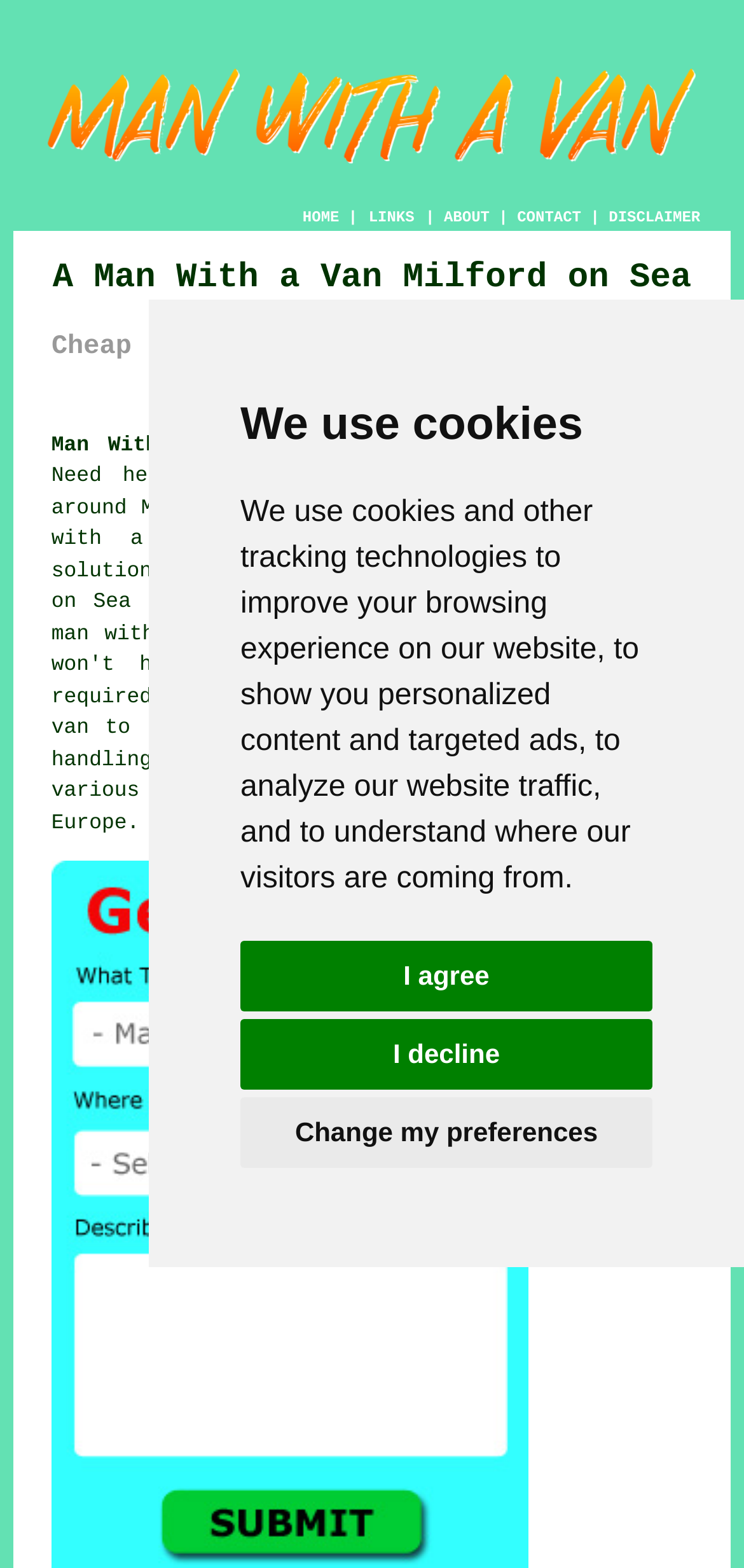Find and specify the bounding box coordinates that correspond to the clickable region for the instruction: "Click the HOME link".

[0.407, 0.134, 0.456, 0.145]